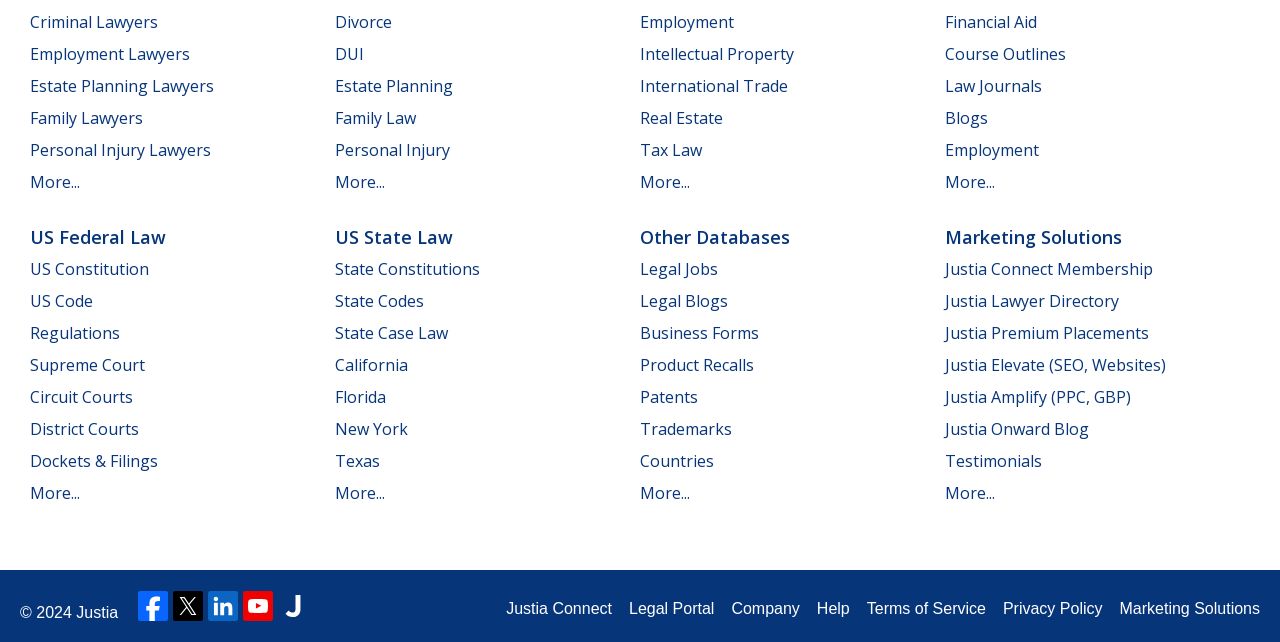Find the bounding box of the element with the following description: "US Federal Law". The coordinates must be four float numbers between 0 and 1, formatted as [left, top, right, bottom].

[0.023, 0.351, 0.13, 0.388]